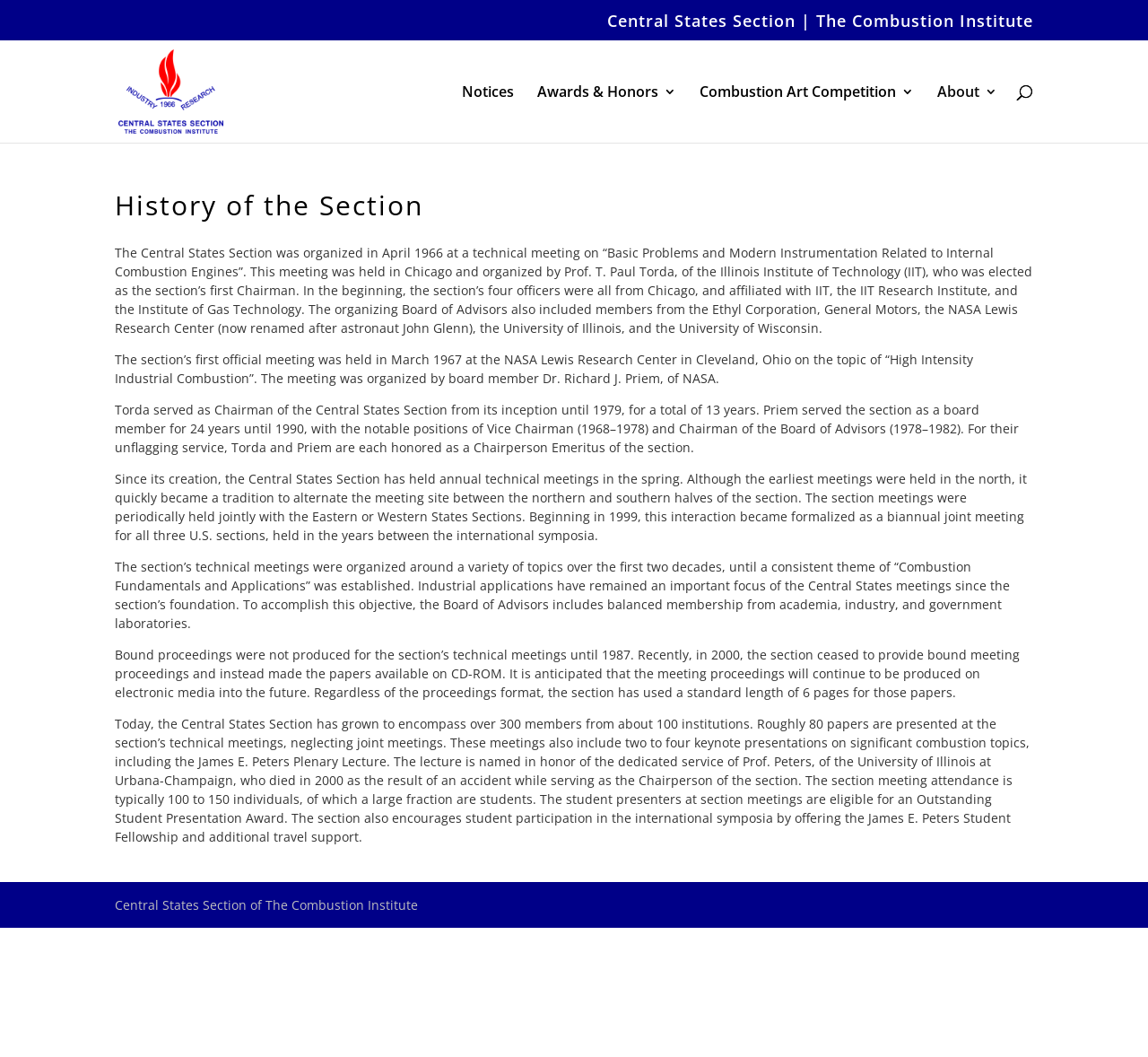Answer the following in one word or a short phrase: 
How many members does the section have?

Over 300